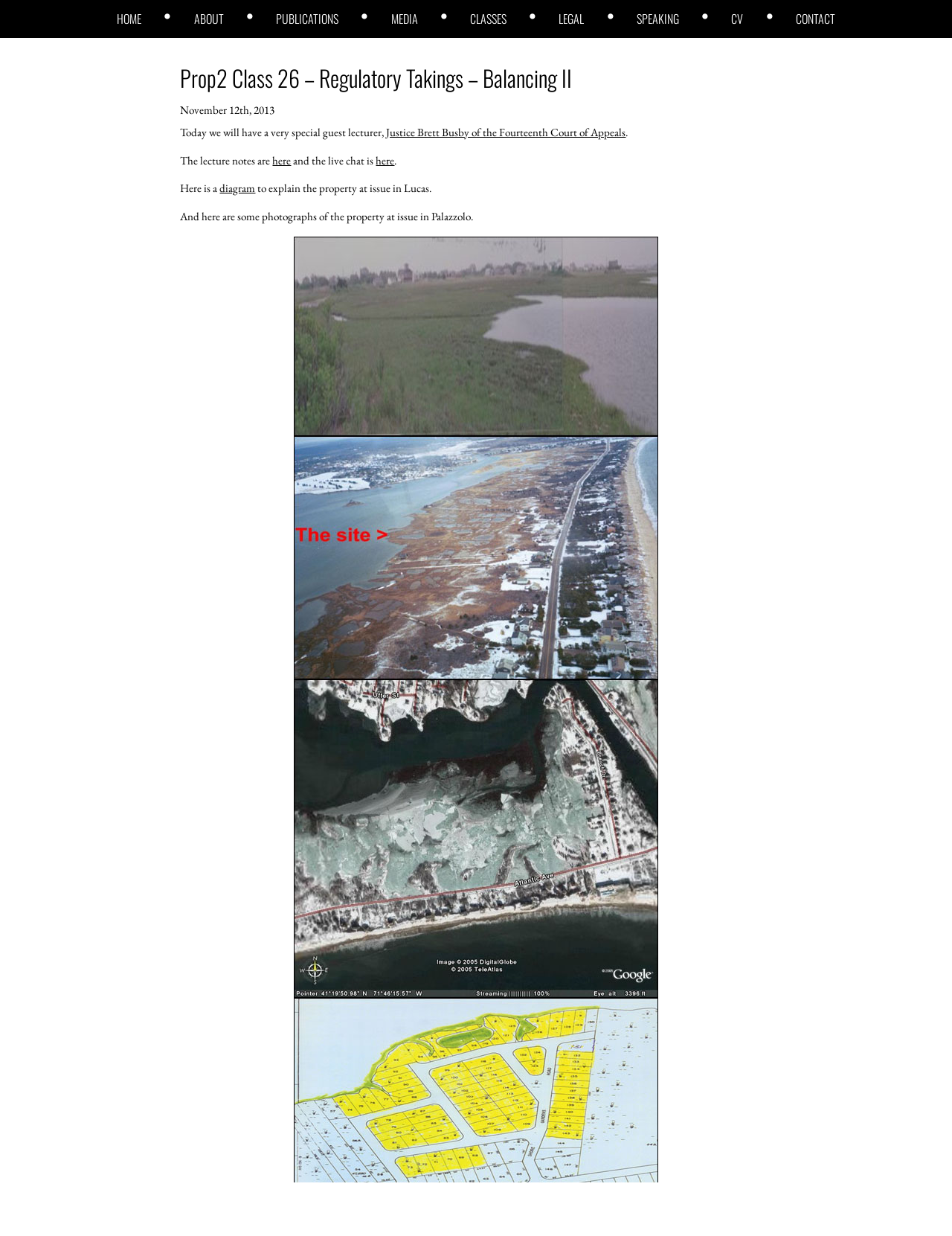What is the topic of the lecture notes mentioned in the blog post?
Provide a fully detailed and comprehensive answer to the question.

I found the topic of the lecture notes by looking at the link element with the content 'Prop2 Class 26 – Regulatory Takings – Balancing II' which is located in the main content area of the webpage, and it is mentioned as the topic of the lecture notes.